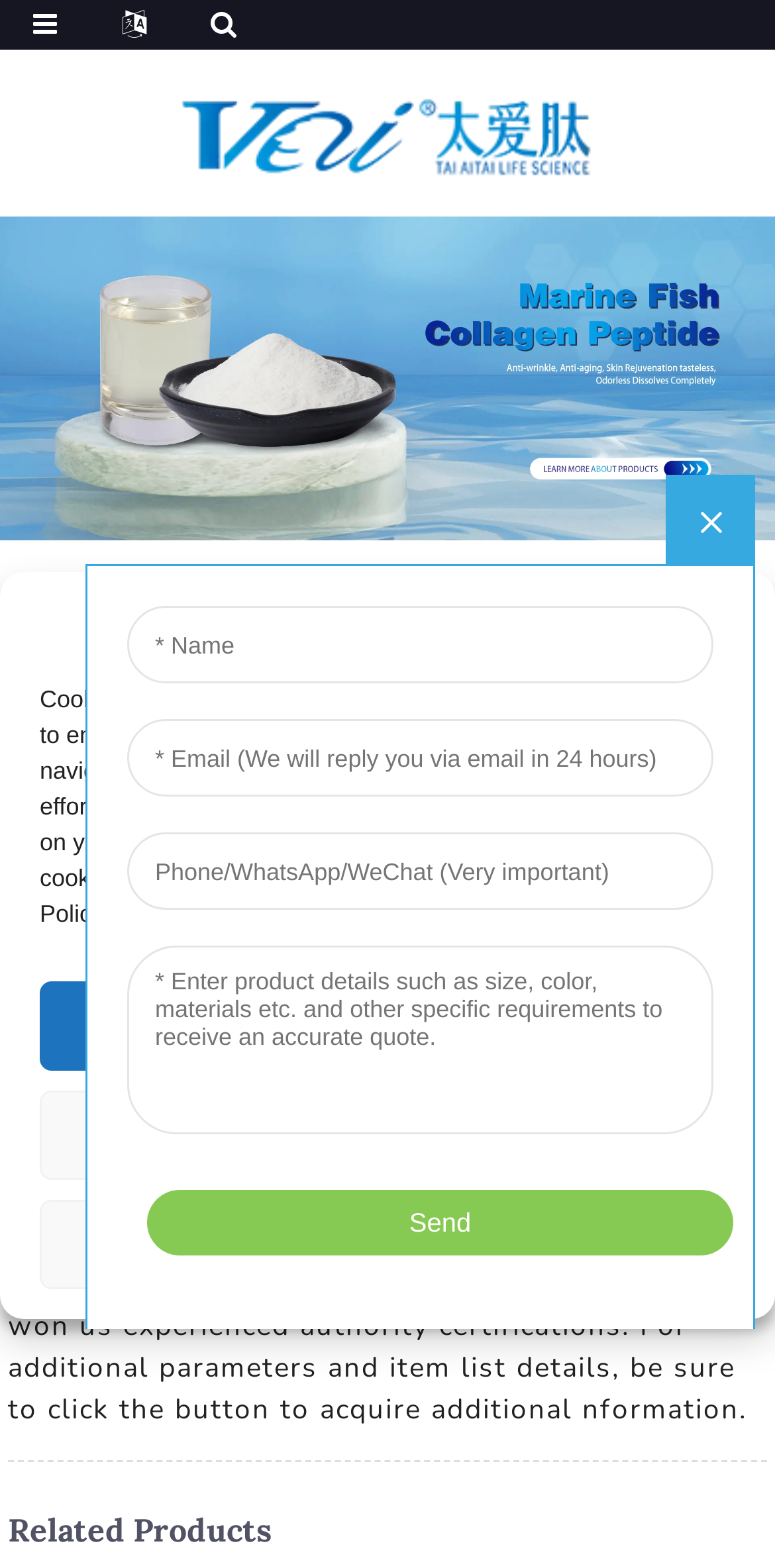Bounding box coordinates are specified in the format (top-left x, top-left y, bottom-right x, bottom-right y). All values are floating point numbers bounded between 0 and 1. Please provide the bounding box coordinate of the region this sentence describes: Vital Proteins Collagen Peptides Capsules

[0.01, 0.647, 0.897, 0.697]